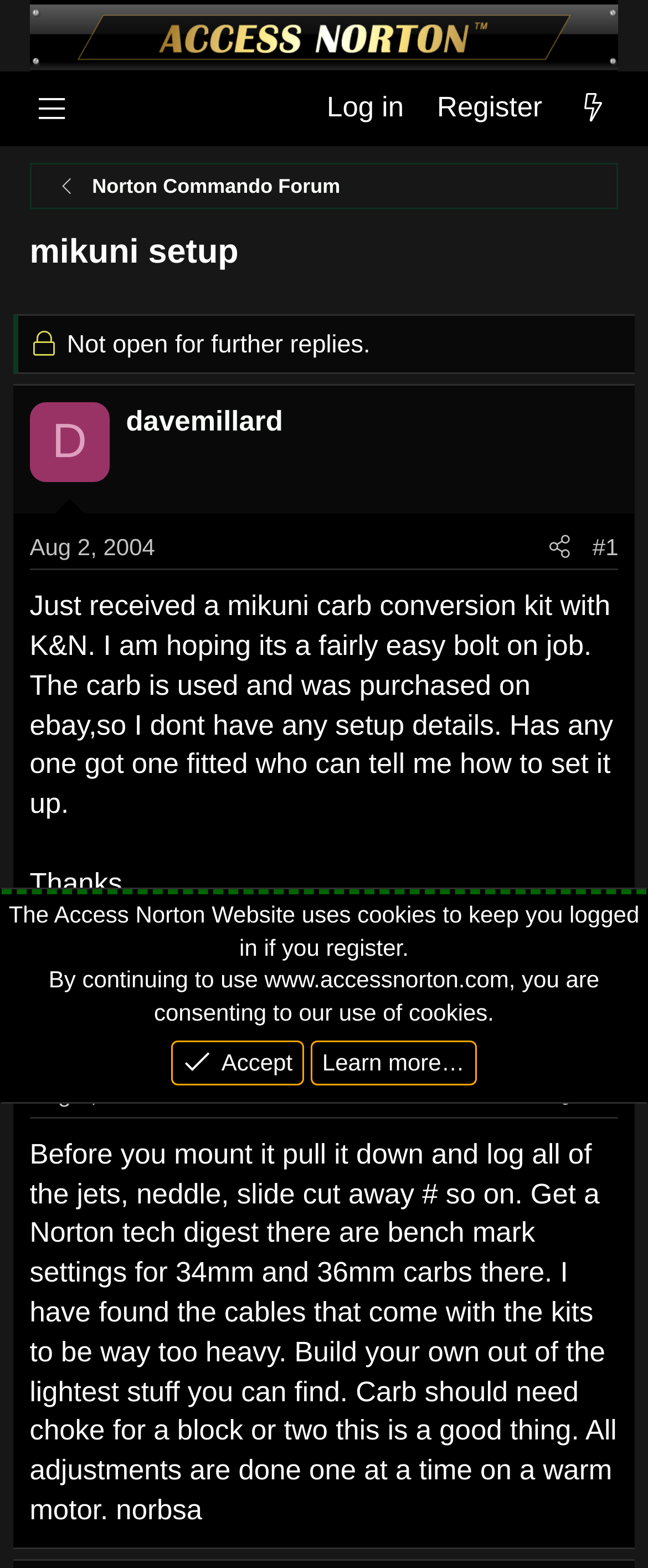Answer the question below using just one word or a short phrase: 
What is the date of the first reply?

Aug 3, 2004